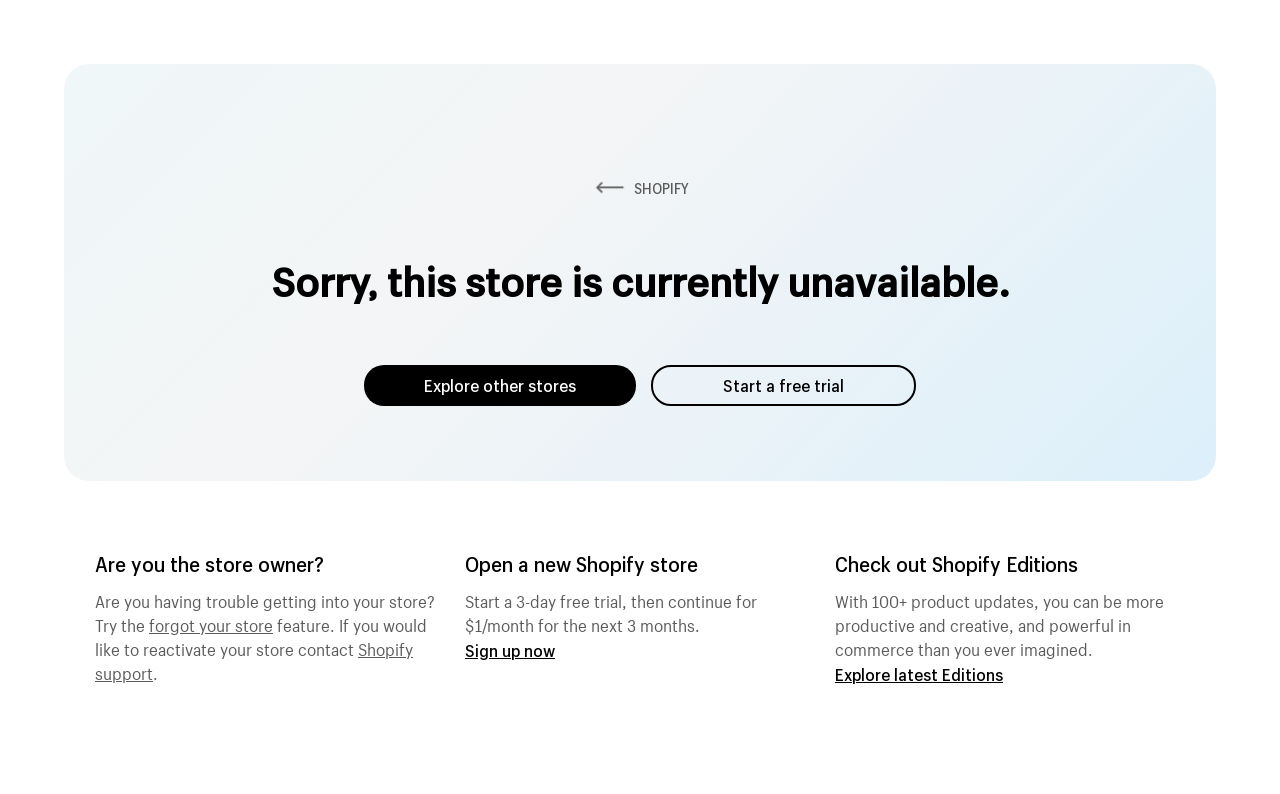Given the element description SHOPIFY, specify the bounding box coordinates of the corresponding UI element in the format (top-left x, top-left y, bottom-right x, bottom-right y). All values must be between 0 and 1.

[0.462, 0.225, 0.538, 0.249]